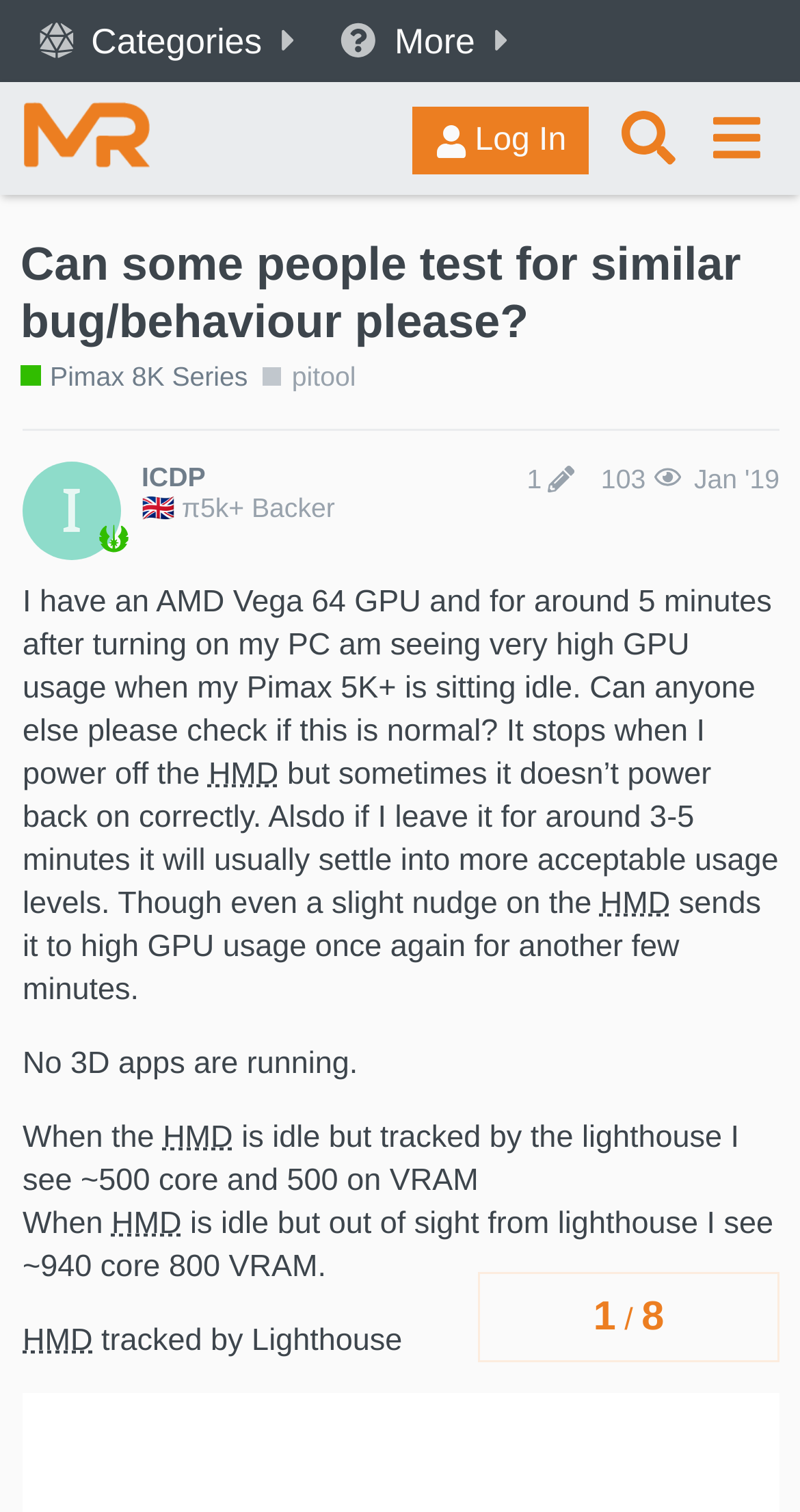Could you find the bounding box coordinates of the clickable area to complete this instruction: "Click on the 'Log In' button"?

[0.516, 0.071, 0.736, 0.116]